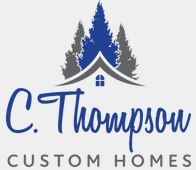Describe all the elements in the image with great detail.

The image features the logo of C. Thompson Custom Homes, showcasing a beautifully designed house silhouette topped with stylized trees. The logo emphasizes a personalized touch, reflecting the company's dedication to custom home building and remodeling. The name "C. Thompson" is prominently displayed in elegant blue script, complementing the more understated "CUSTOM HOMES" in capital letters beneath it. This design encapsulates the essence of quality craftsmanship and a commitment to meeting the unique visions of clients, aligning with the company's mission to alleviate the stress of home construction.